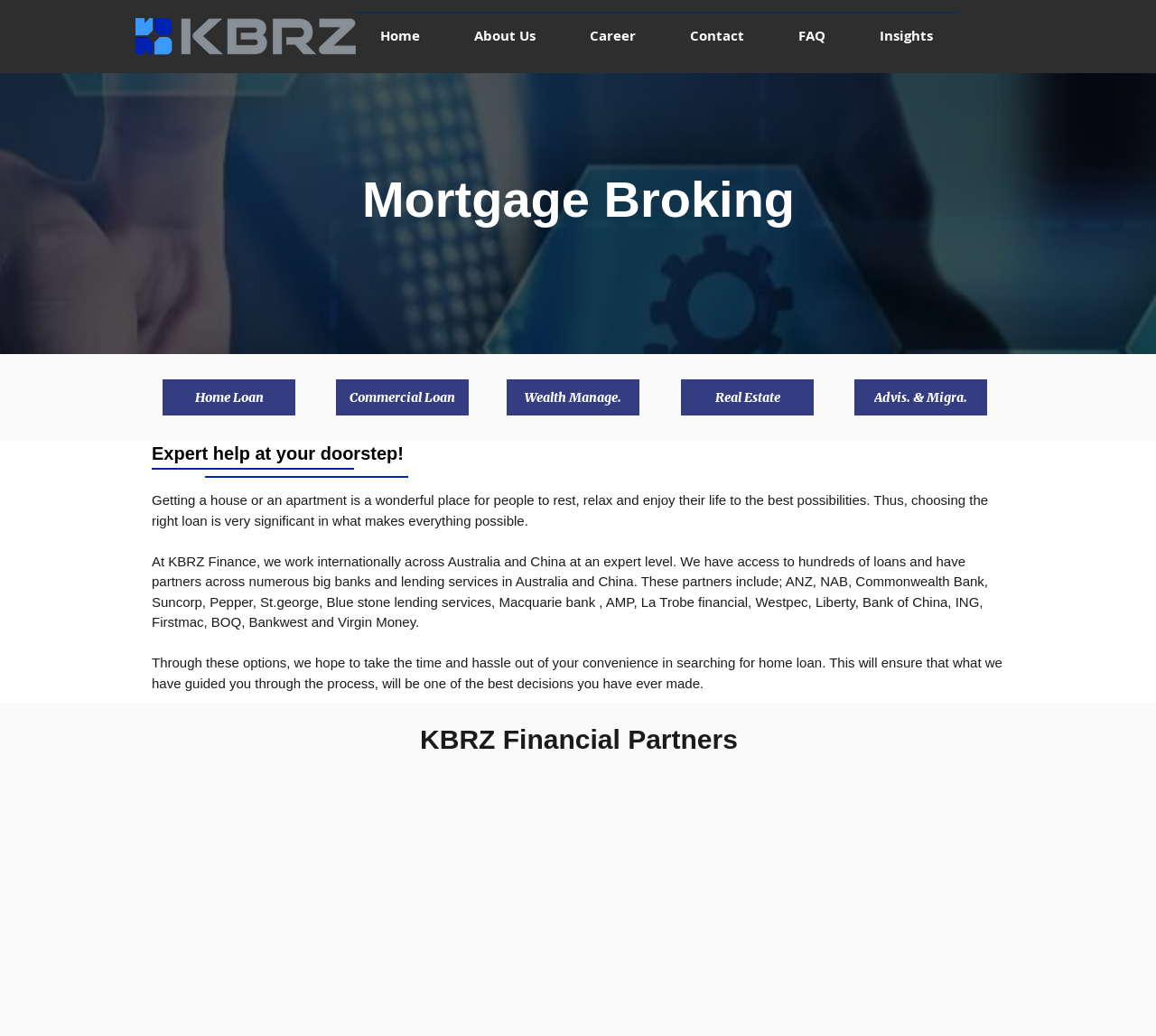Determine the bounding box coordinates of the clickable element to achieve the following action: 'Learn about KBRZ Financial Partners'. Provide the coordinates as four float values between 0 and 1, formatted as [left, top, right, bottom].

[0.348, 0.695, 0.653, 0.732]